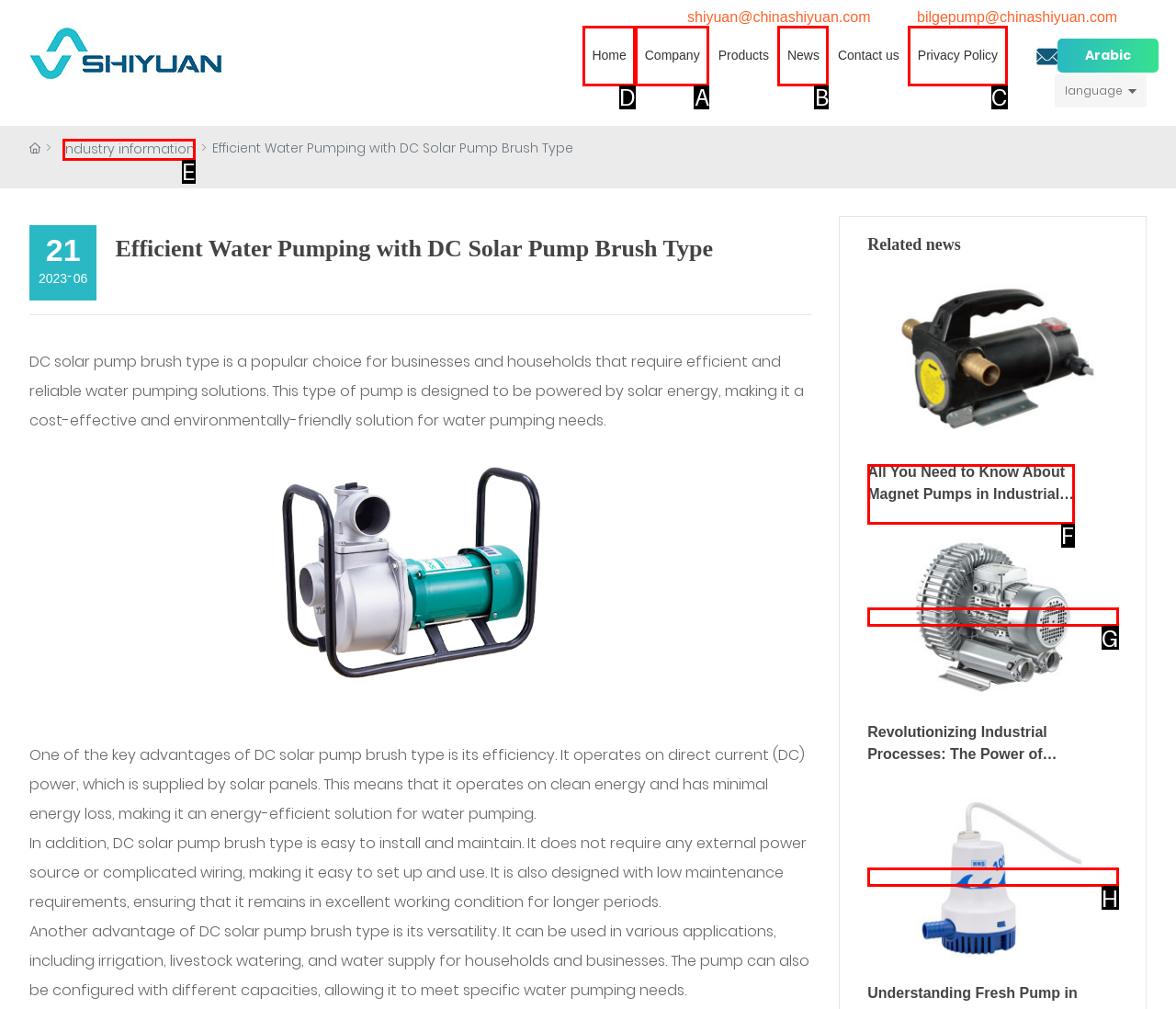Tell me which one HTML element I should click to complete this task: Go to the company's homepage Answer with the option's letter from the given choices directly.

D